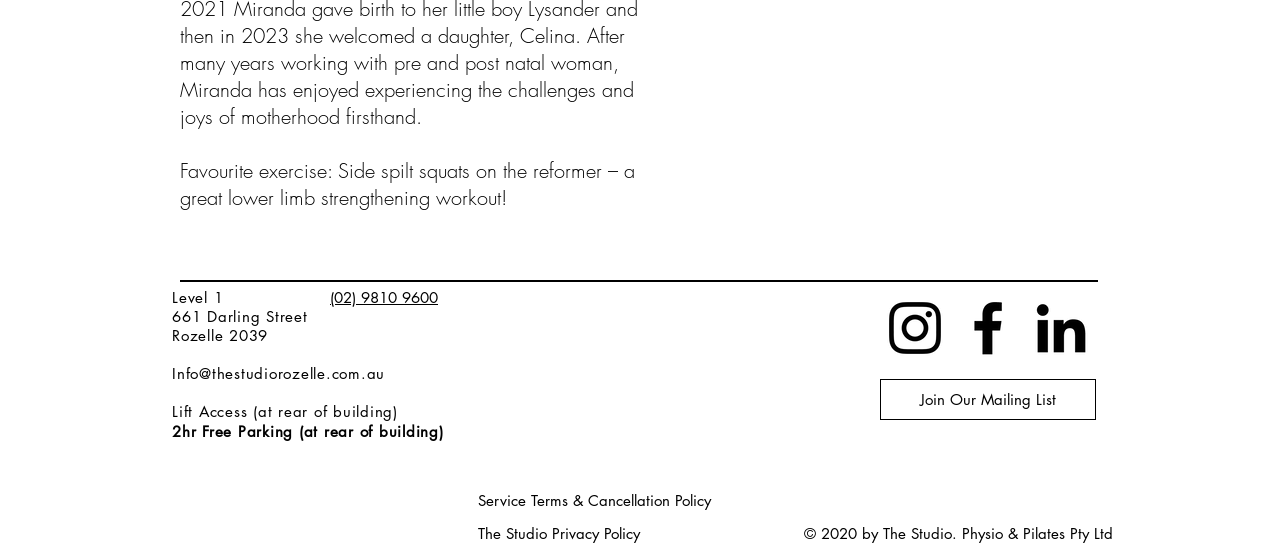Given the element description Service Terms & Cancellation Policy, specify the bounding box coordinates of the corresponding UI element in the format (top-left x, top-left y, bottom-right x, bottom-right y). All values must be between 0 and 1.

[0.373, 0.895, 0.555, 0.93]